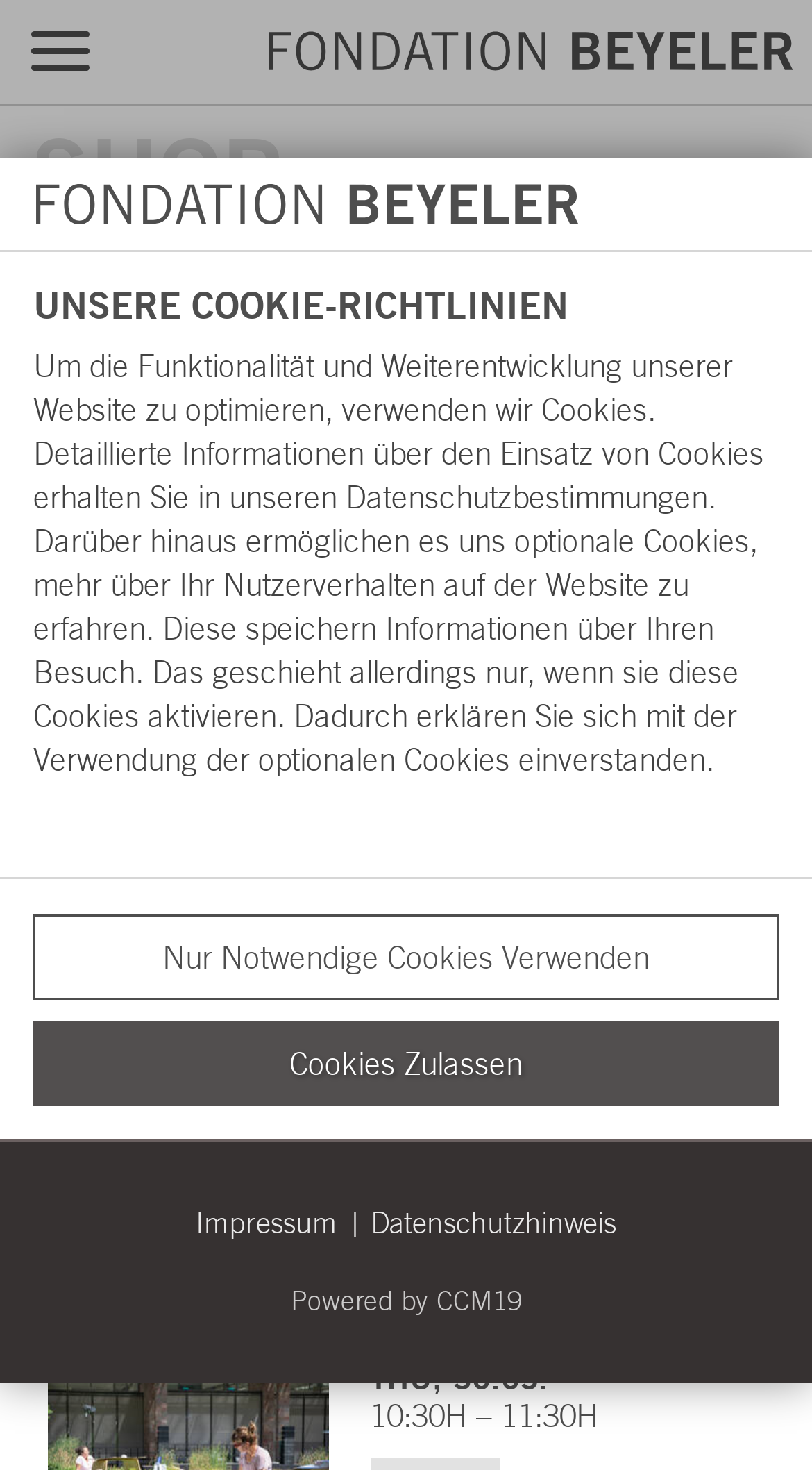What is the link to the impressum?
Look at the image and provide a short answer using one word or a phrase.

Impressum